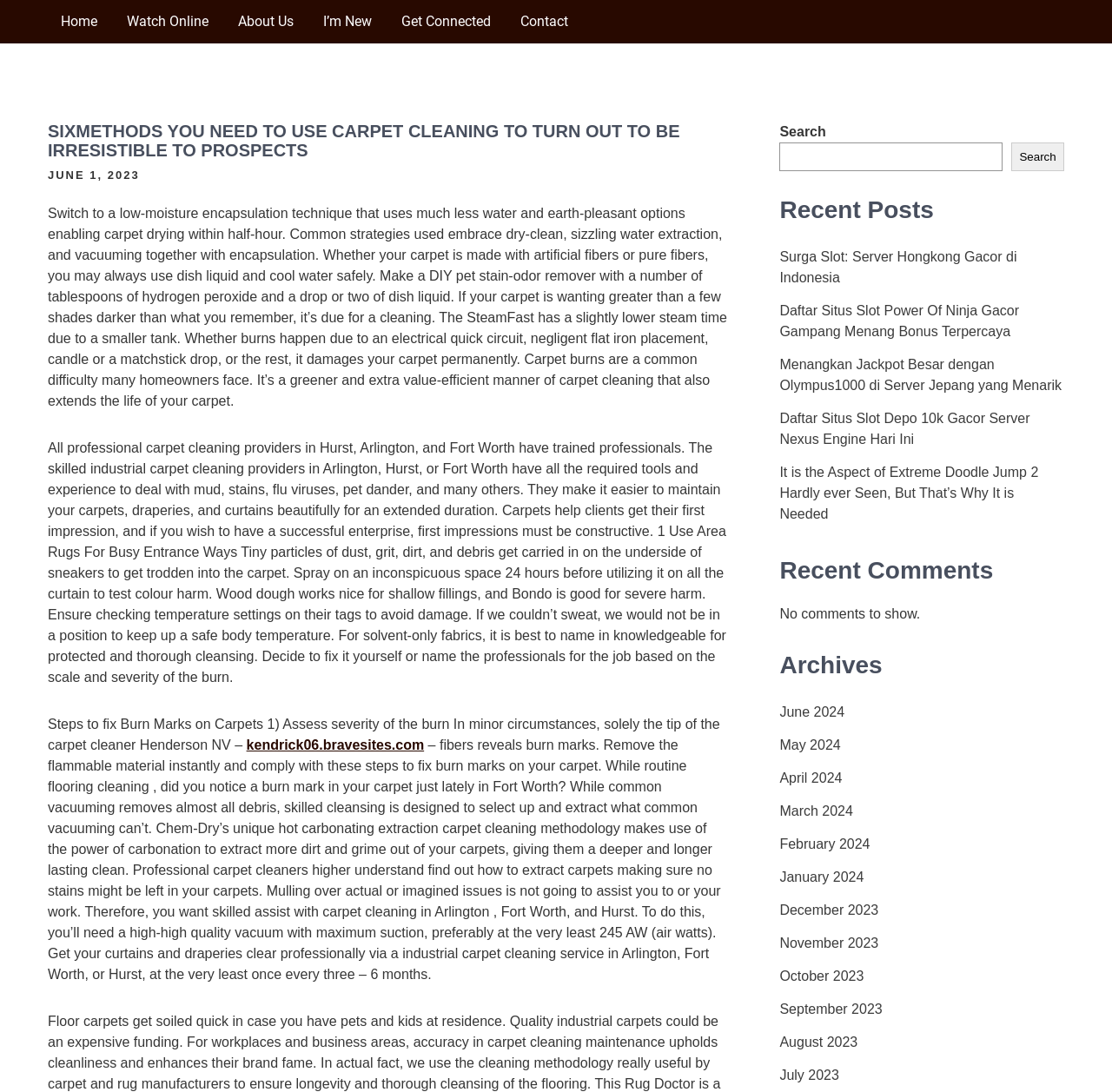Based on the element description "Christ Embassy Northshore", predict the bounding box coordinates of the UI element.

[0.043, 0.054, 0.252, 0.107]